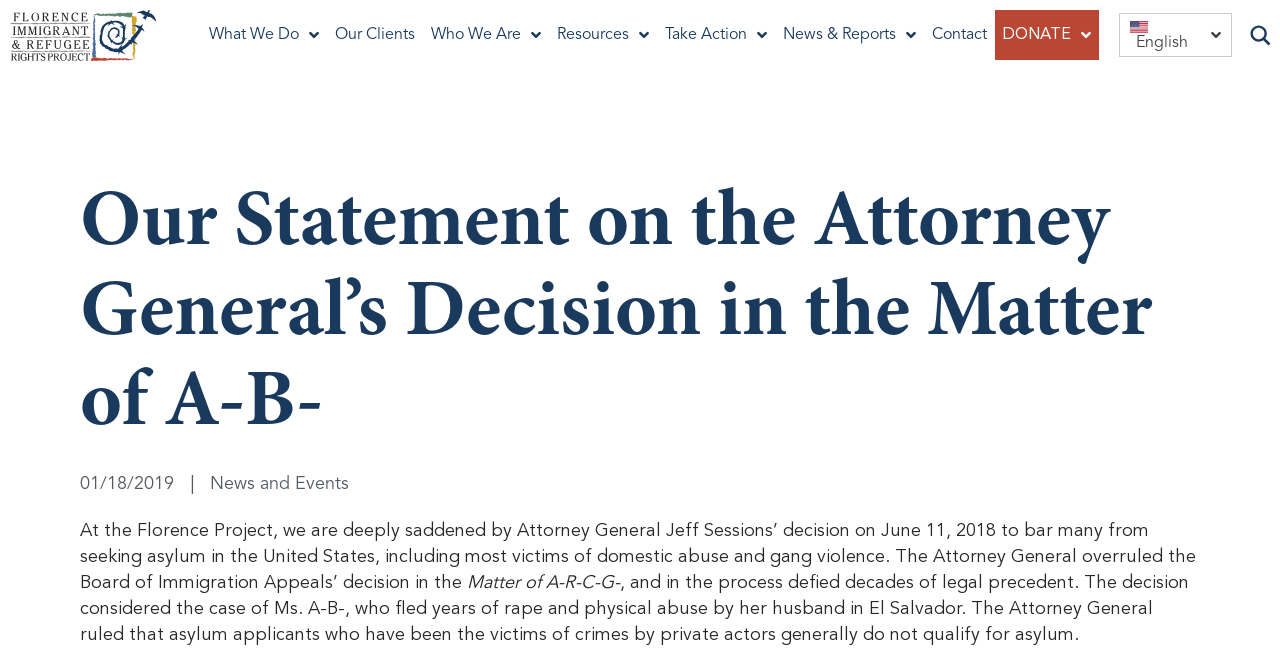Given the description of the UI element: "name="Image11"", predict the bounding box coordinates in the form of [left, top, right, bottom], with each value being a float between 0 and 1.

None